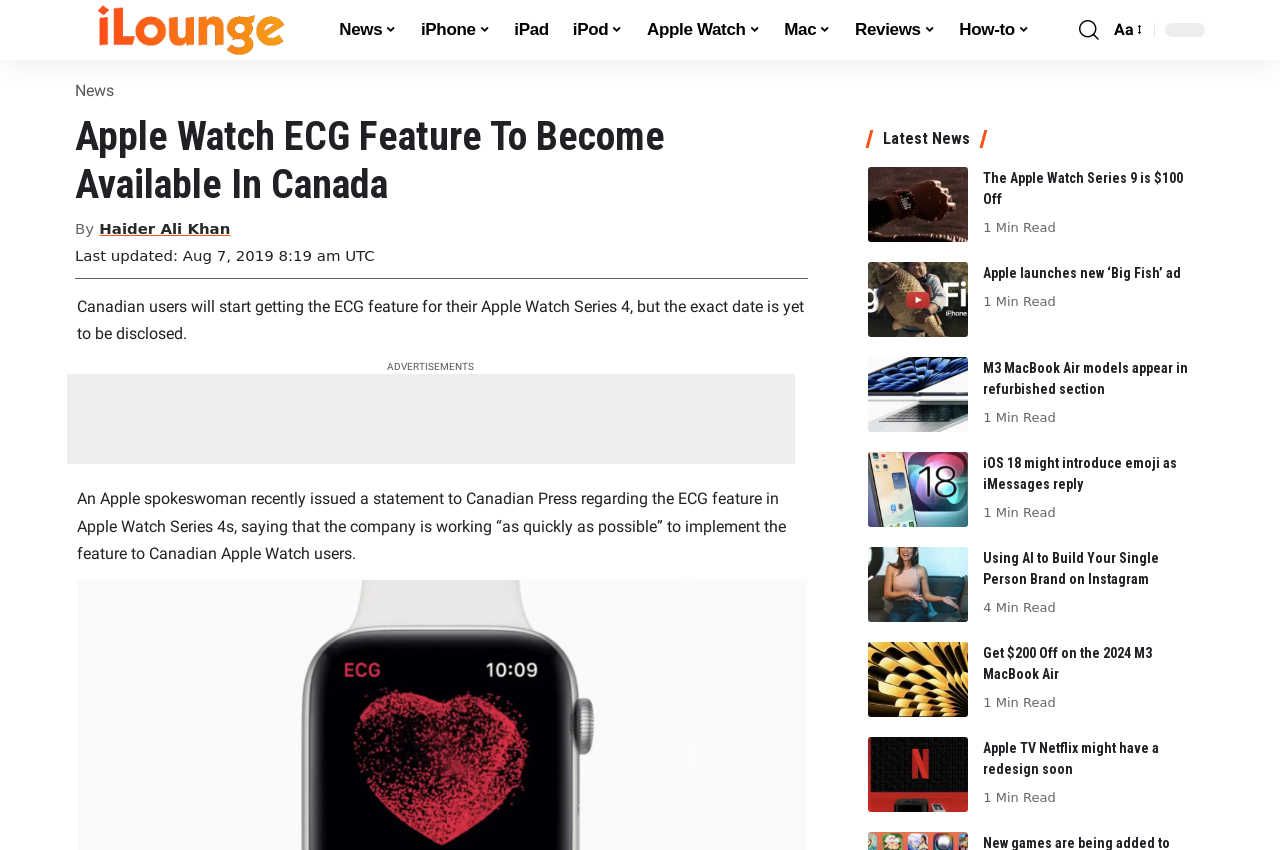Please answer the following question using a single word or phrase: 
How many news articles are listed on the webpage?

8